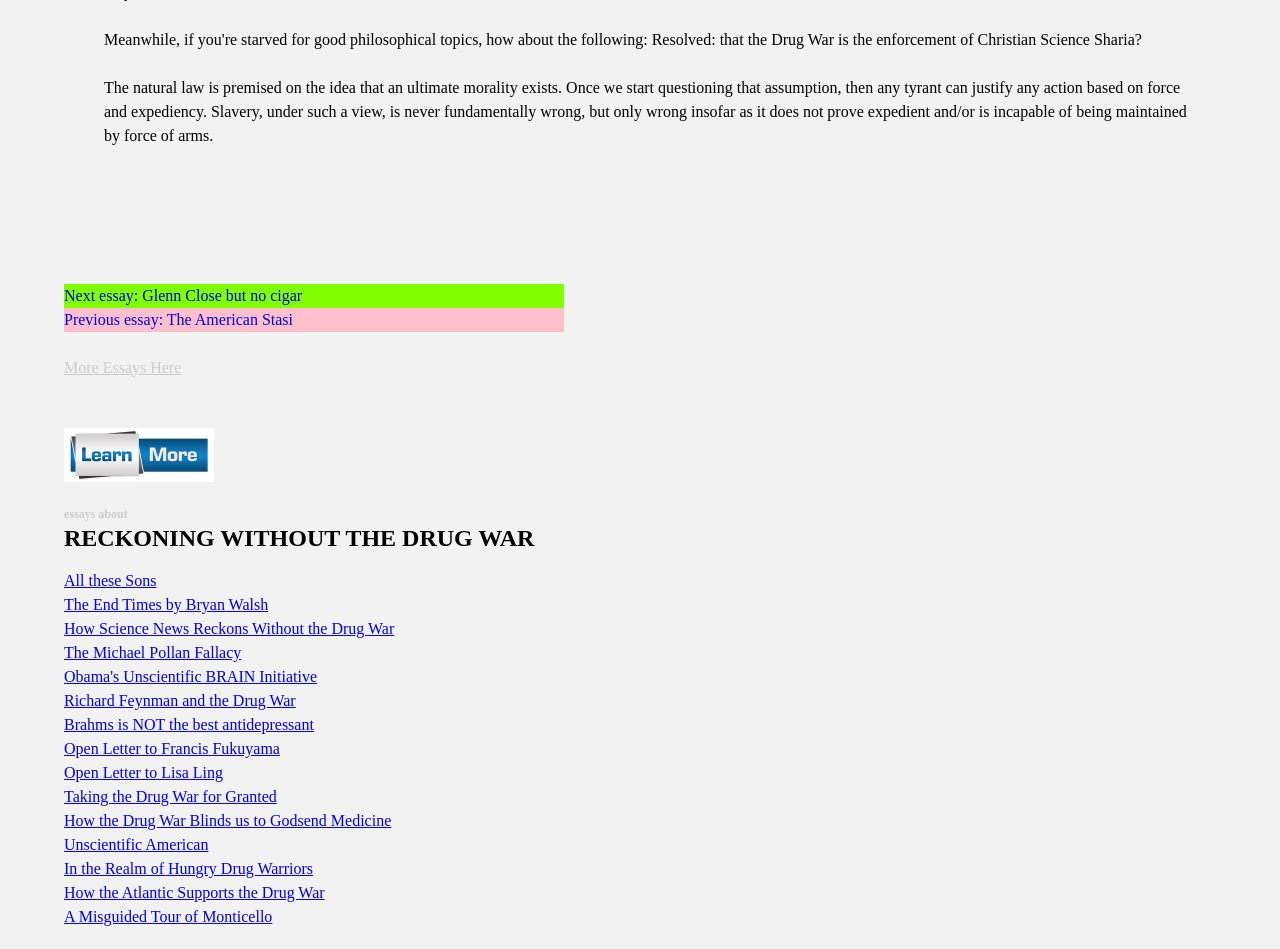Kindly provide the bounding box coordinates of the section you need to click on to fulfill the given instruction: "View more essays".

[0.05, 0.378, 0.142, 0.396]